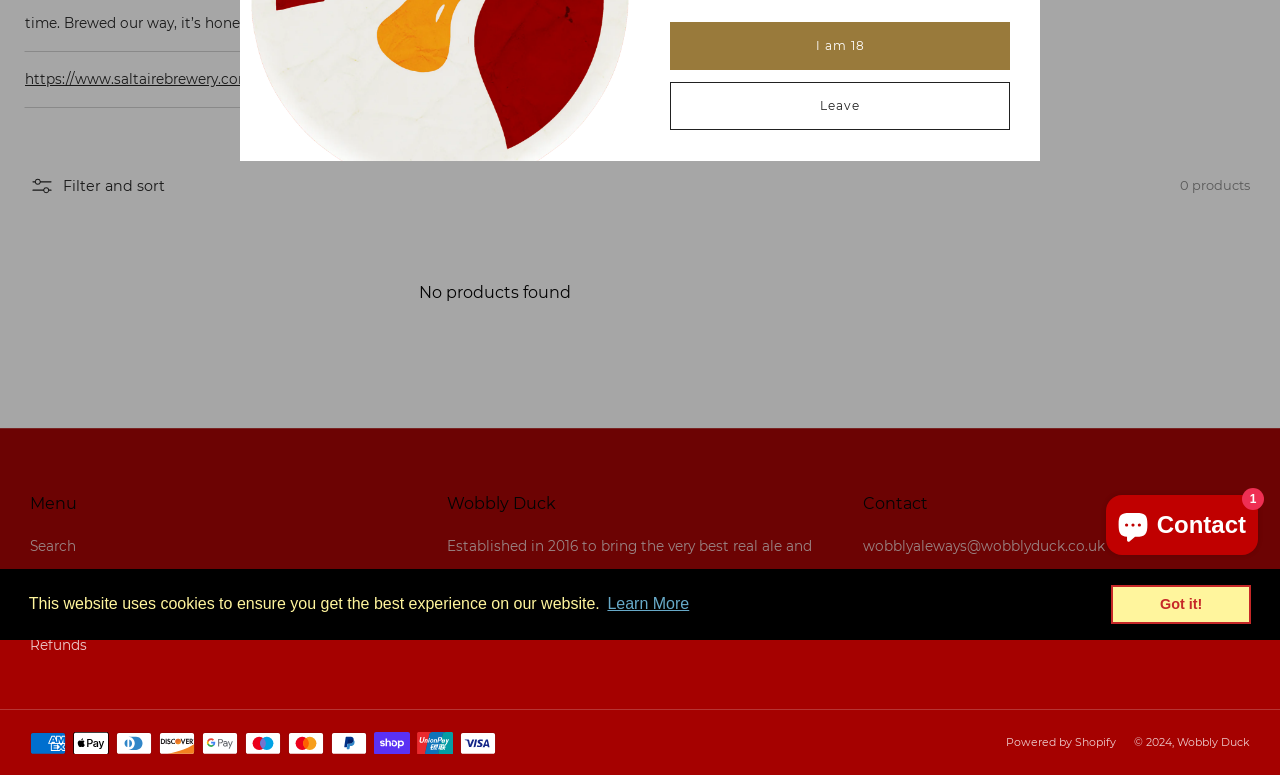Determine the bounding box for the UI element as described: "Got it!". The coordinates should be represented as four float numbers between 0 and 1, formatted as [left, top, right, bottom].

[0.868, 0.754, 0.978, 0.805]